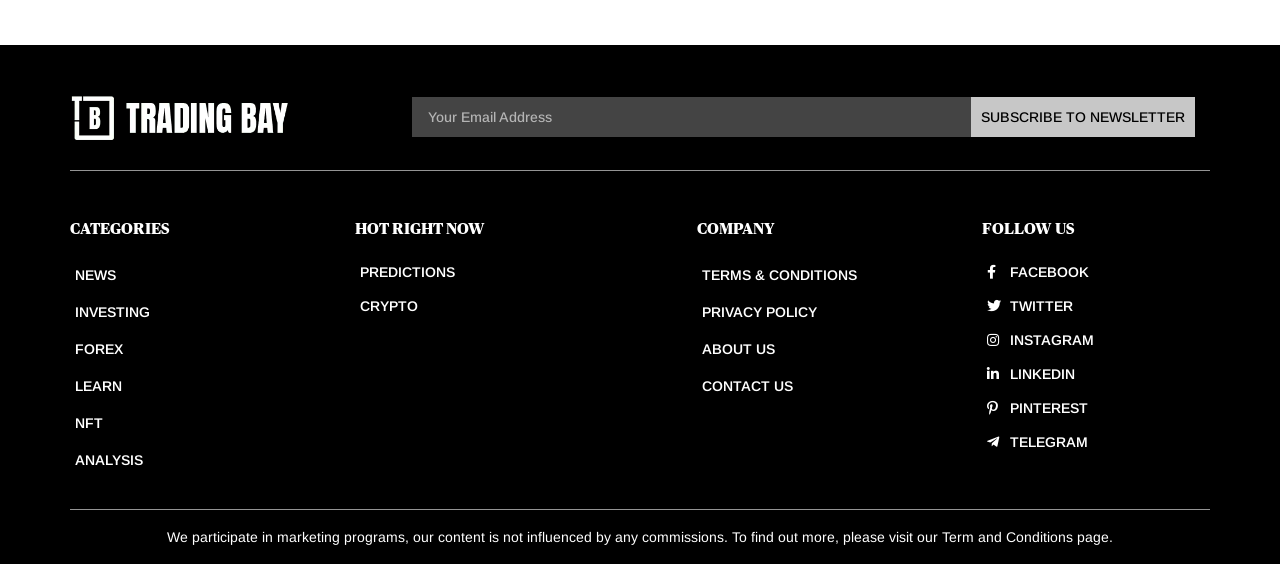Determine the bounding box coordinates of the clickable region to execute the instruction: "Visit NEWS category". The coordinates should be four float numbers between 0 and 1, denoted as [left, top, right, bottom].

[0.055, 0.455, 0.121, 0.521]